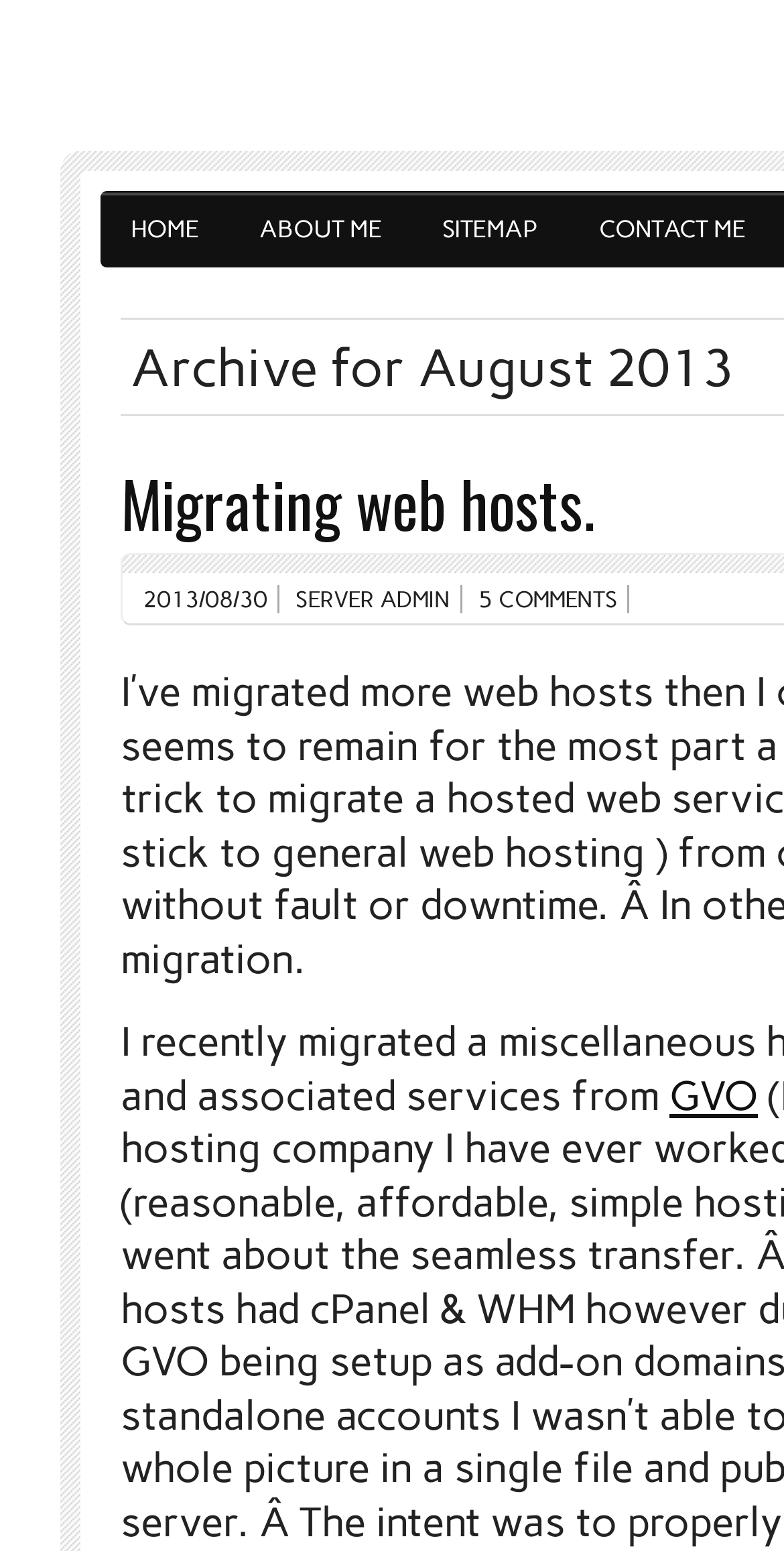Locate the bounding box coordinates of the clickable area needed to fulfill the instruction: "go to home page".

[0.128, 0.123, 0.292, 0.172]